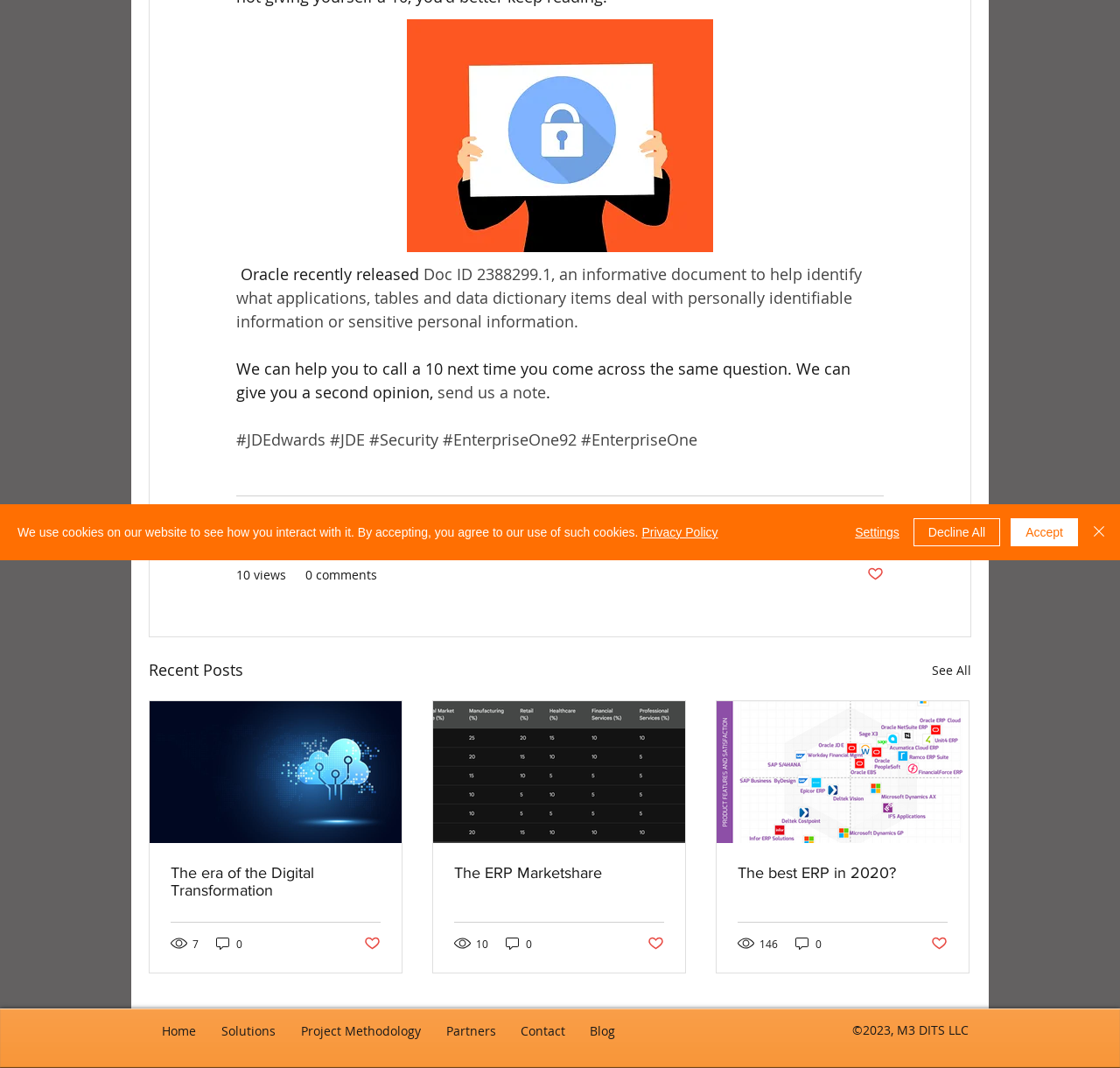Please provide the bounding box coordinates for the UI element as described: "parent_node: The ERP Marketshare". The coordinates must be four floats between 0 and 1, represented as [left, top, right, bottom].

[0.387, 0.657, 0.612, 0.789]